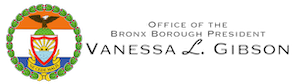Describe thoroughly the contents of the image.

The image displays the official logo of the Bronx Borough President's office, featuring a colorful seal that embodies the identity of the borough. Prominently centered is the name "Vanessa L. Gibson," indicating her leadership role. The seal includes symbolic elements representative of the Bronx, encapsulated within a circular design adorned with a decorative border. Above the seal, the text reads "OFFICE OF THE BRONX BOROUGH PRESIDENT," reinforcing the formal association with local government. This visual representation serves as a key identification mark for the office led by Borough President Vanessa L. Gibson.